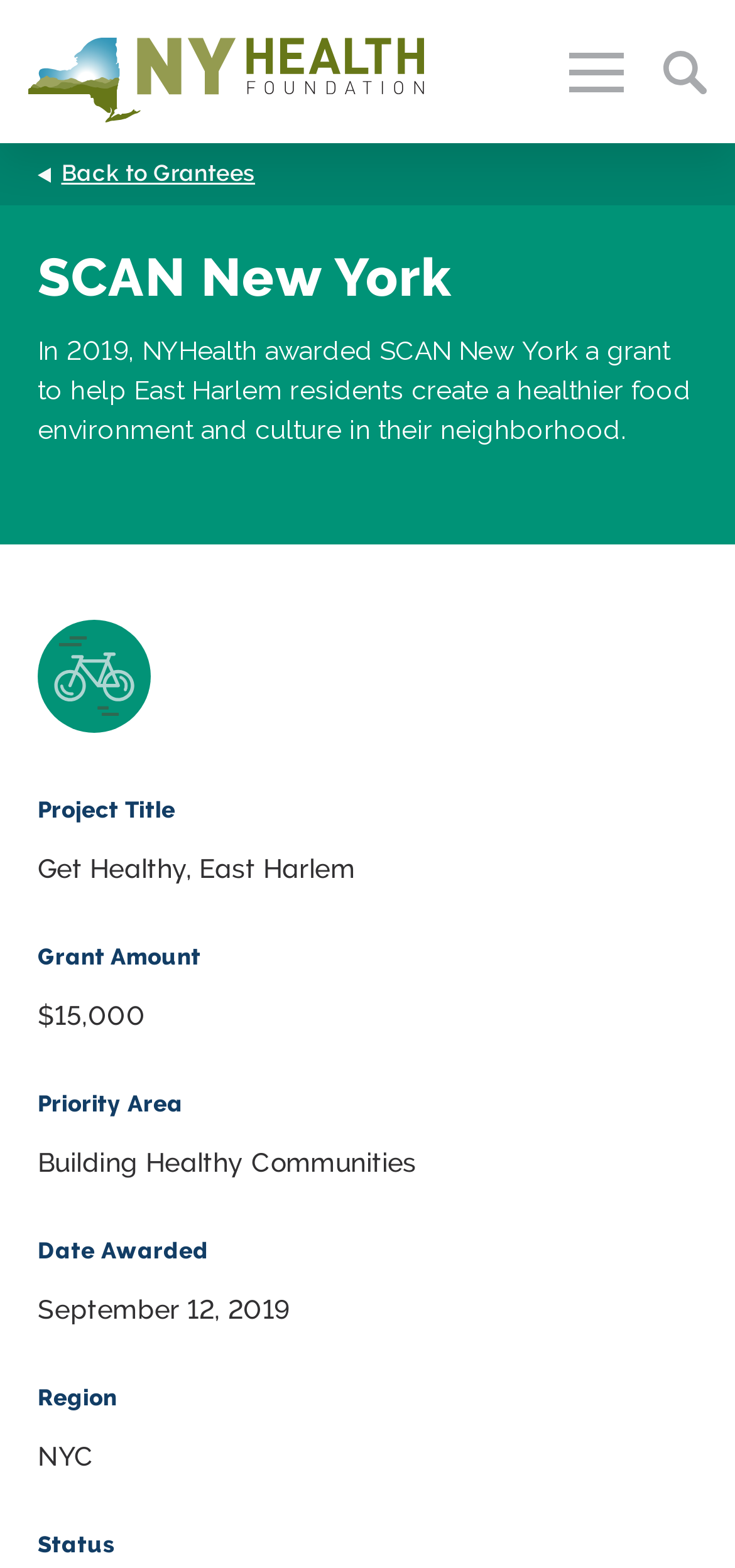What is the grant amount?
Provide an in-depth and detailed explanation in response to the question.

I found the answer by looking at the sub-element 'Grant Amount' which is a heading, and its corresponding static text '$15,000'.